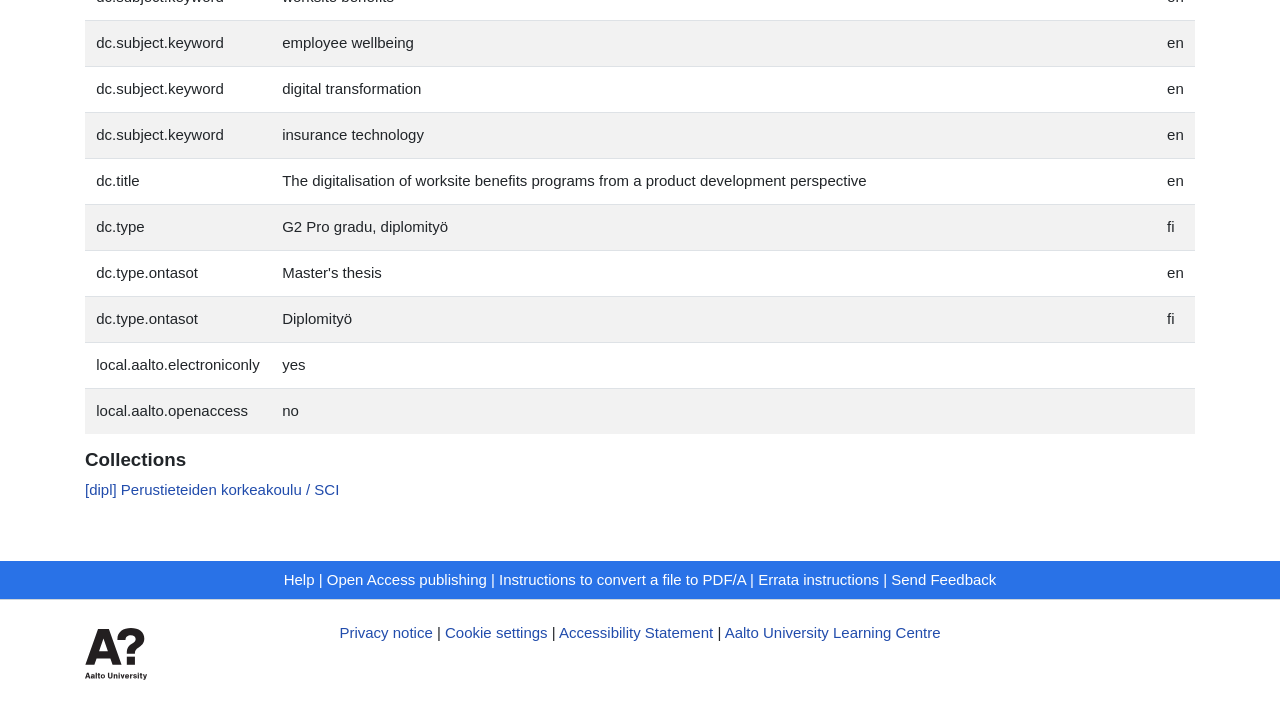Please identify the coordinates of the bounding box for the clickable region that will accomplish this instruction: "Click the 'Help' link".

[0.222, 0.814, 0.246, 0.838]